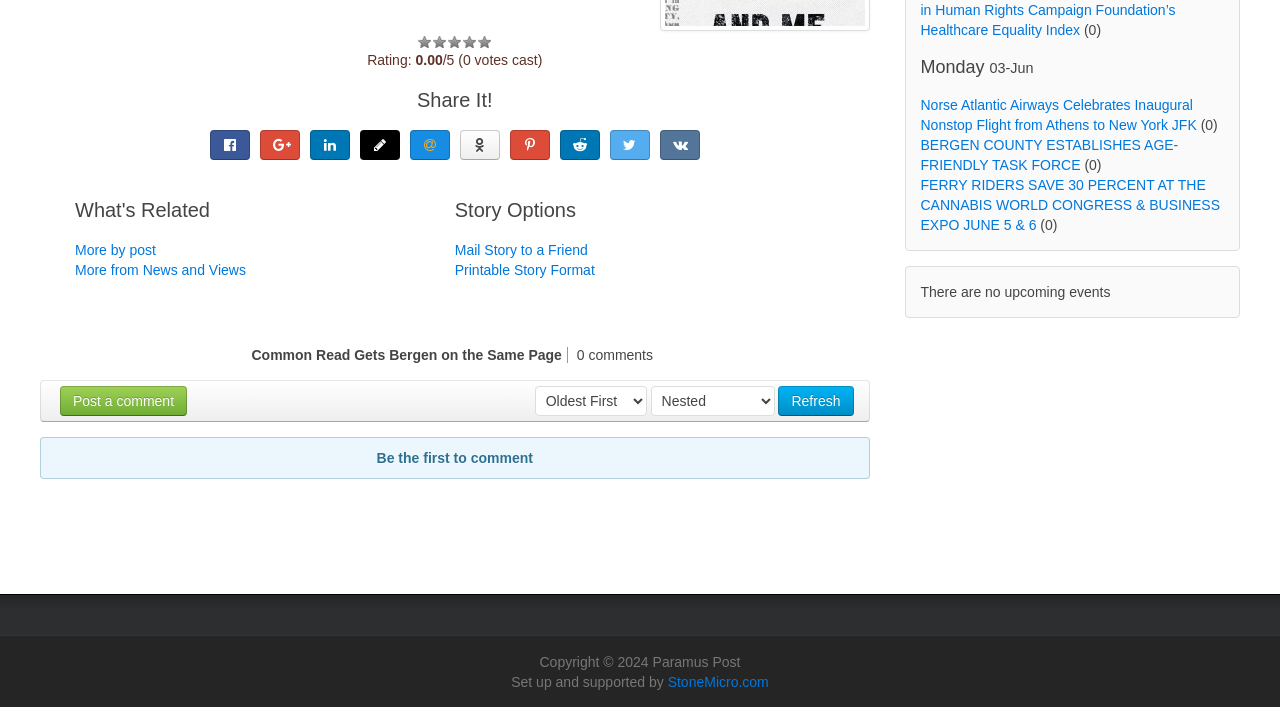Identify the bounding box of the UI element that matches this description: "title="Odnoklassniki"".

[0.359, 0.185, 0.39, 0.227]